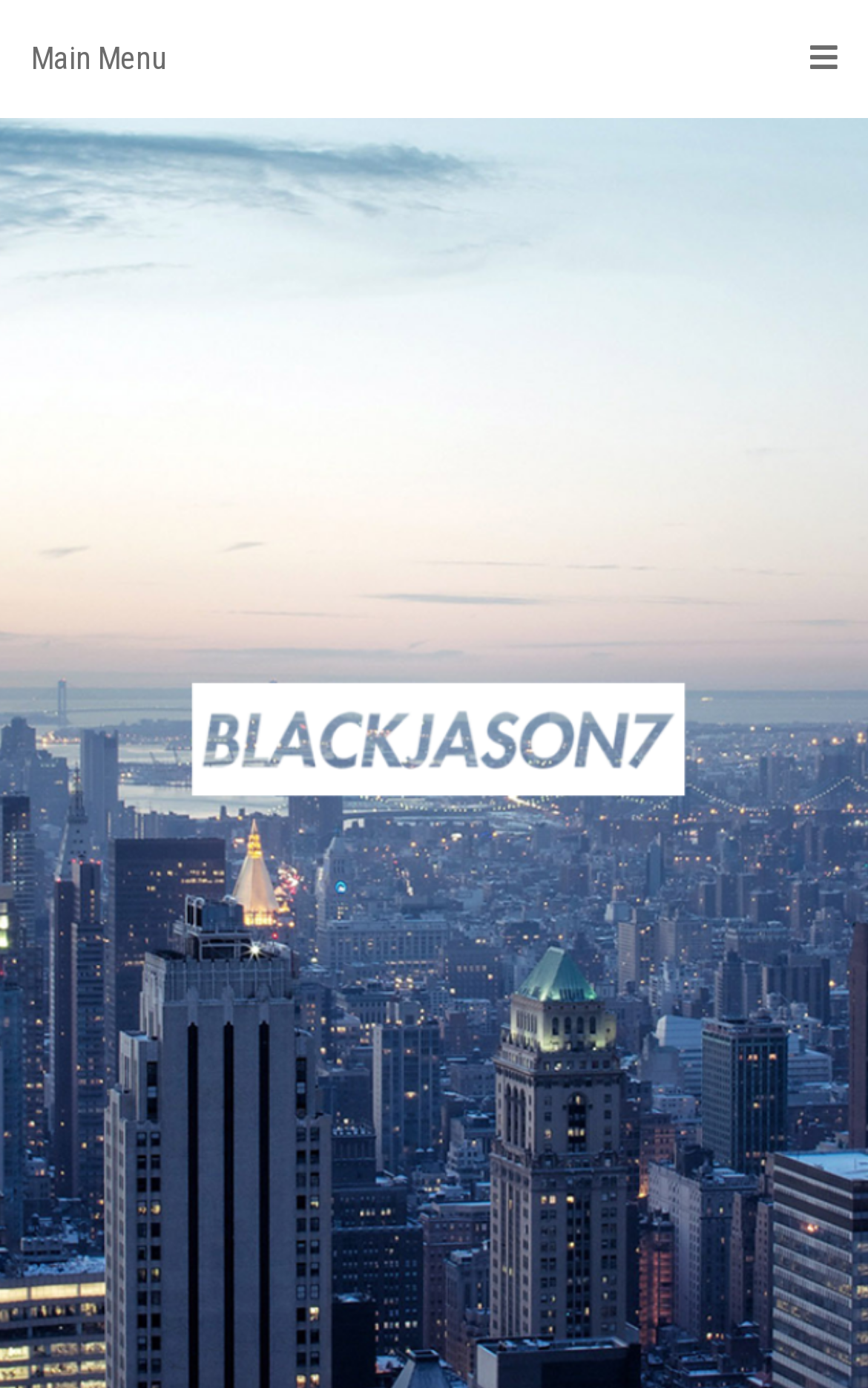Identify the bounding box of the HTML element described here: "Main Menu". Provide the coordinates as four float numbers between 0 and 1: [left, top, right, bottom].

[0.0, 0.0, 1.0, 0.085]